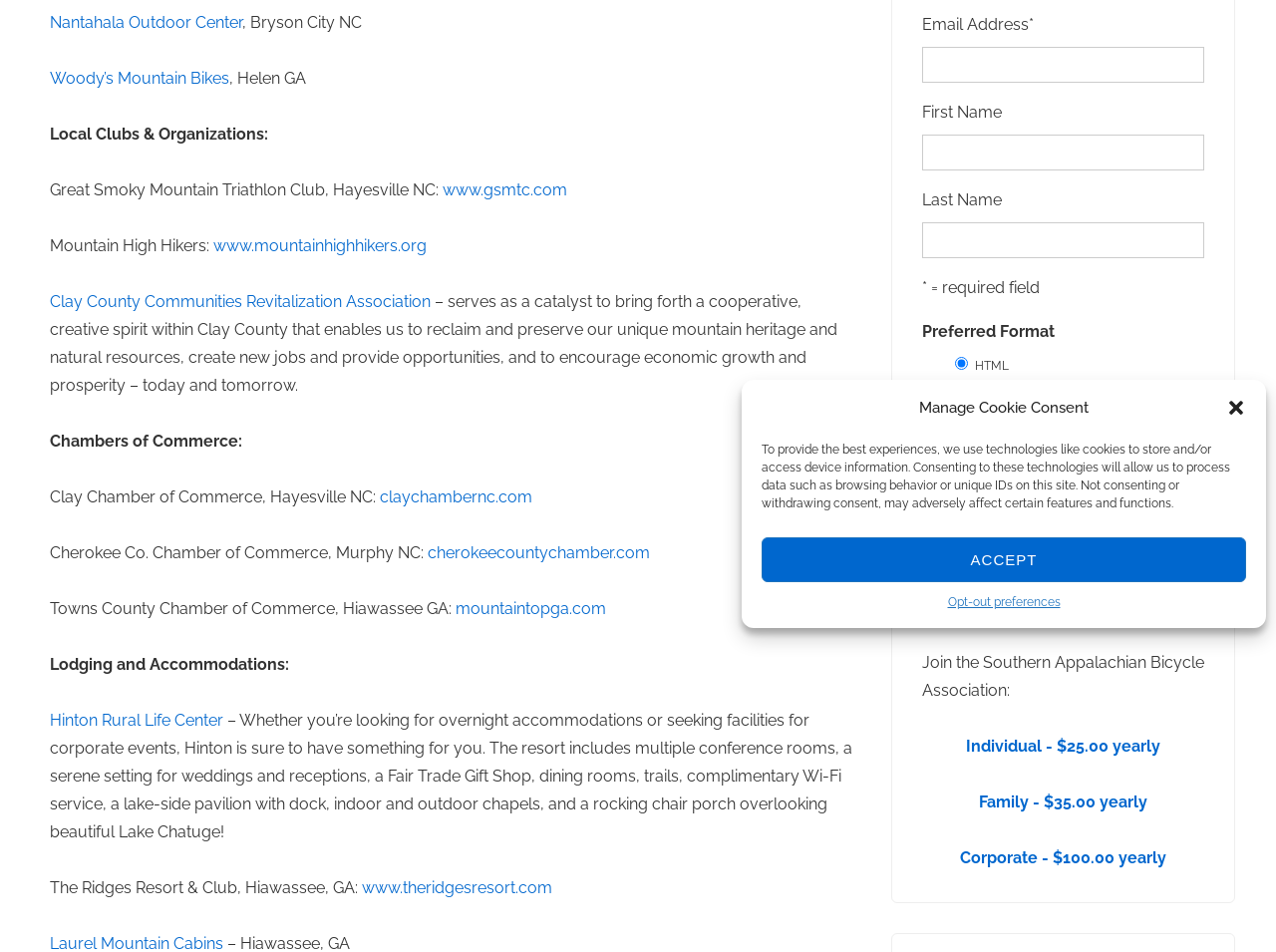Identify the bounding box for the element characterized by the following description: "Woody’s Mountain Bikes".

[0.039, 0.072, 0.18, 0.092]